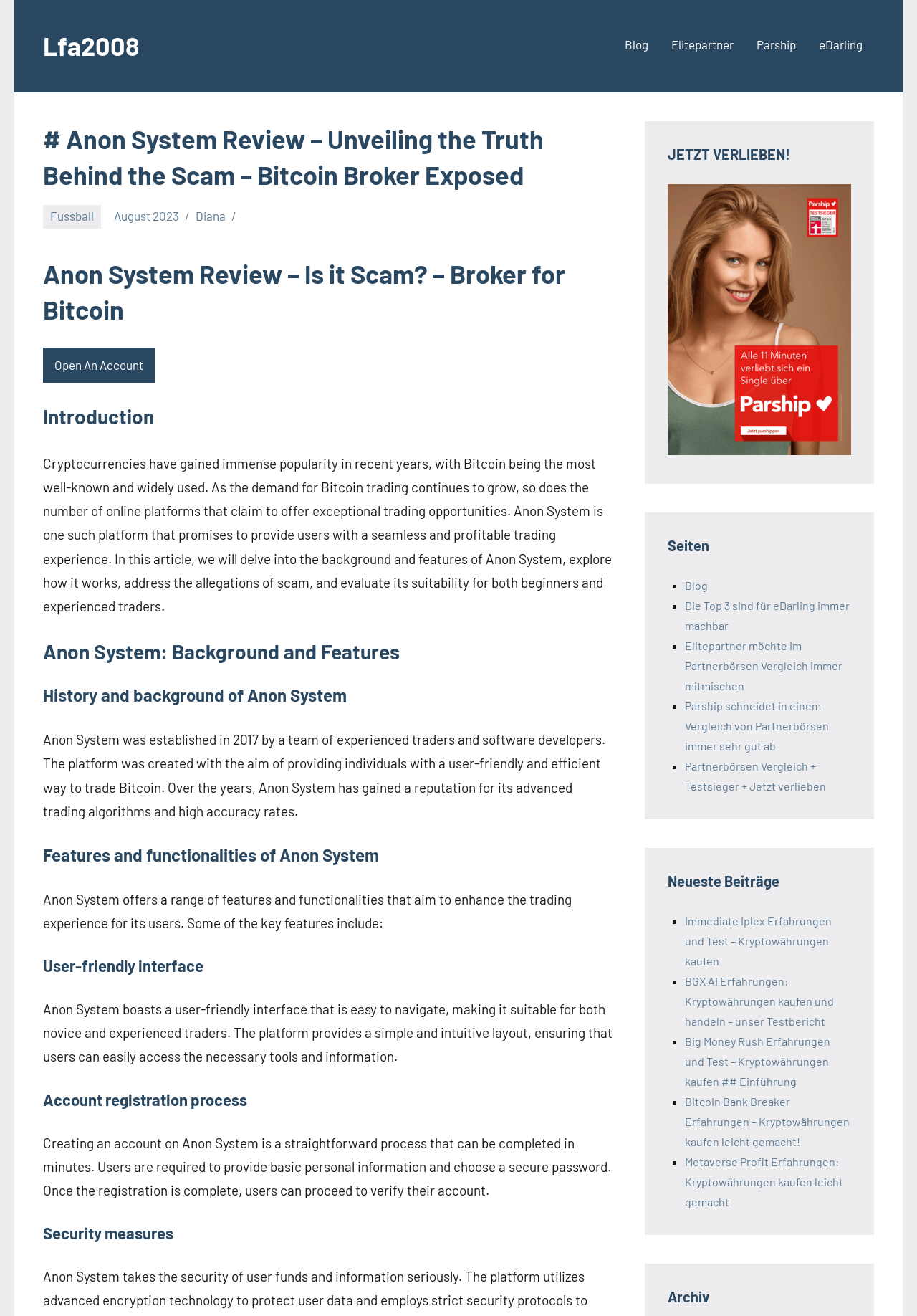Find and provide the bounding box coordinates for the UI element described with: "Swatchways Migrate Eastwards".

None